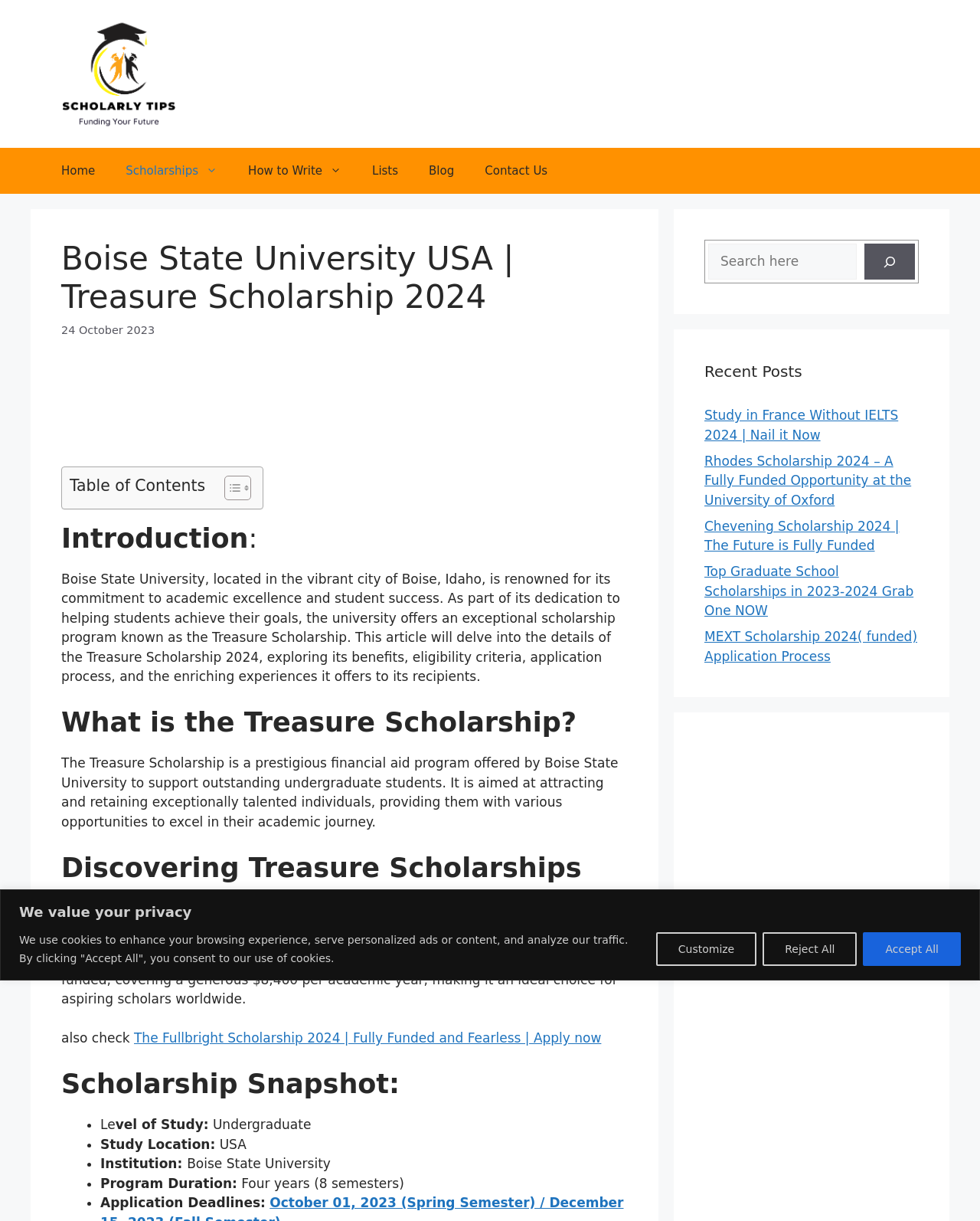What is the amount of the Treasure Scholarship?
With the help of the image, please provide a detailed response to the question.

I found the answer by reading the StaticText 'Are you an international student dreaming of pursuing your undergraduate studies in the USA? The Treasure Scholarship awaits you! This coveted scholarship is fully funded, covering a generous $8,460 per academic year, making it an ideal choice for aspiring scholars worldwide.' which provides information about the scholarship.